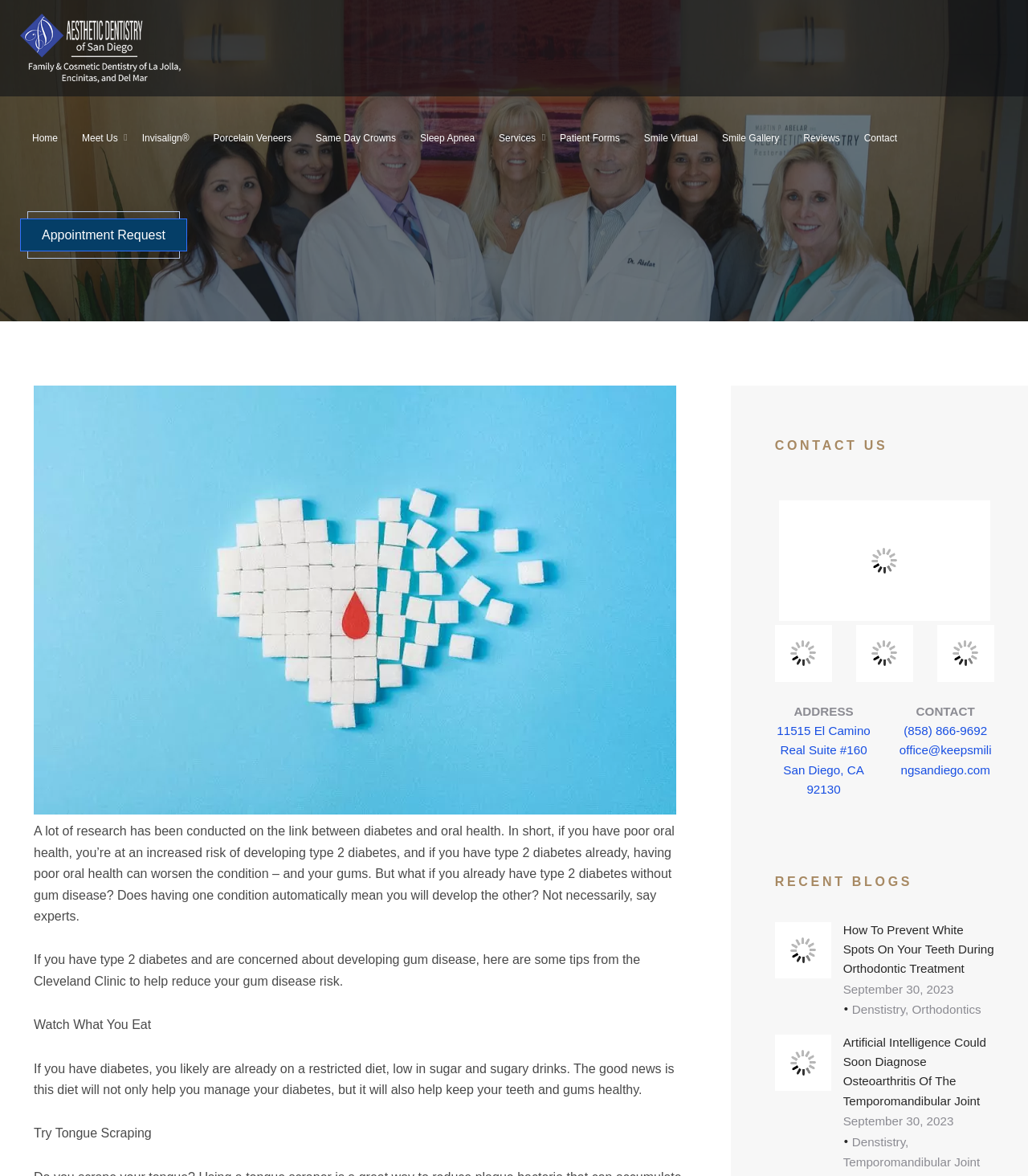Based on the element description, predict the bounding box coordinates (top-left x, top-left y, bottom-right x, bottom-right y) for the UI element in the screenshot: Same Day Crowns

[0.038, 0.351, 0.116, 0.361]